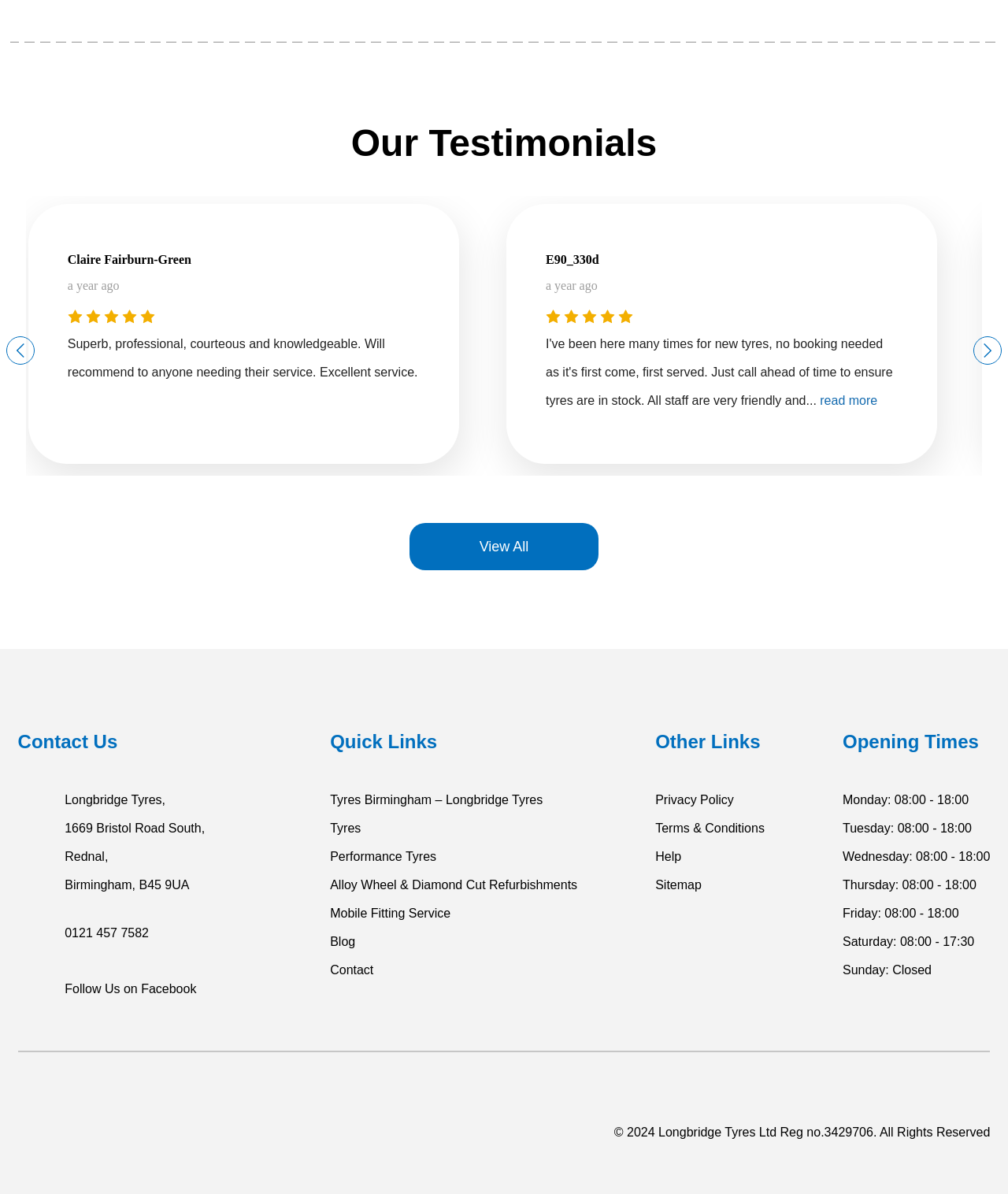Identify the bounding box coordinates for the region to click in order to carry out this instruction: "Search for something". Provide the coordinates using four float numbers between 0 and 1, formatted as [left, top, right, bottom].

None